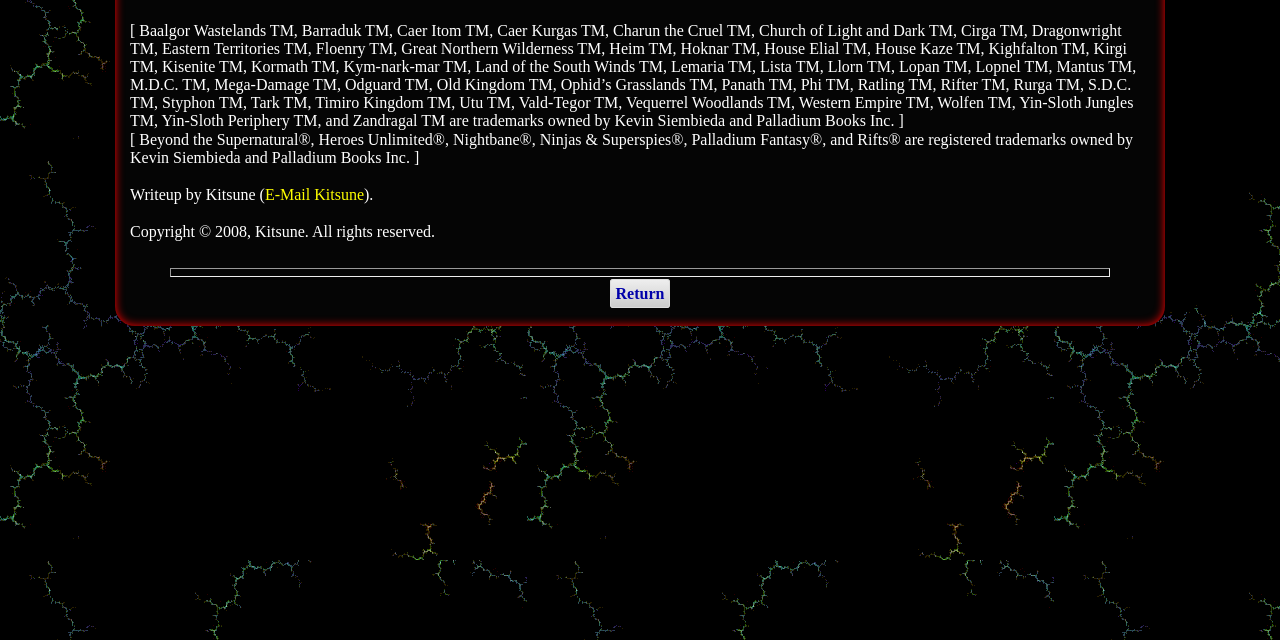Calculate the bounding box coordinates for the UI element based on the following description: "E-Mail Kitsune". Ensure the coordinates are four float numbers between 0 and 1, i.e., [left, top, right, bottom].

[0.207, 0.291, 0.284, 0.318]